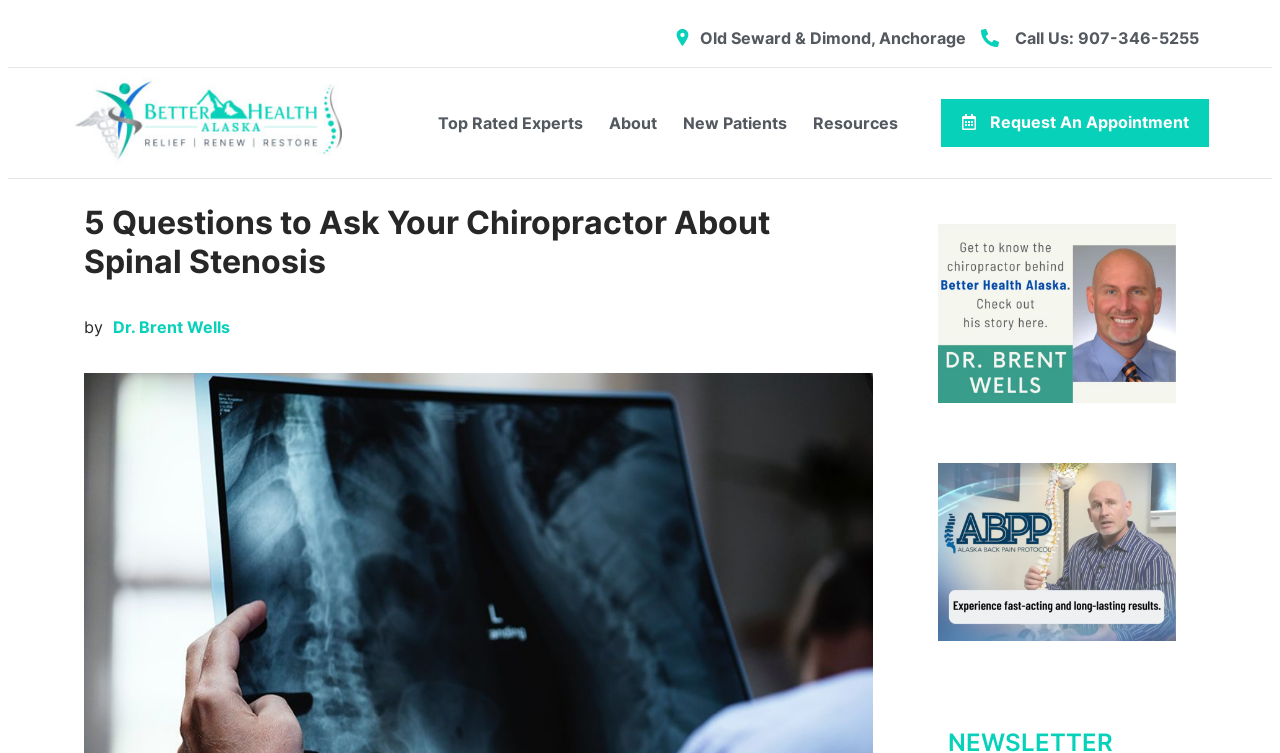Please analyze the image and give a detailed answer to the question:
Who is the author of the article?

I found the author's name by looking at the section below the main heading, where it says 'by' followed by a link to Dr. Brent Wells' bio page.